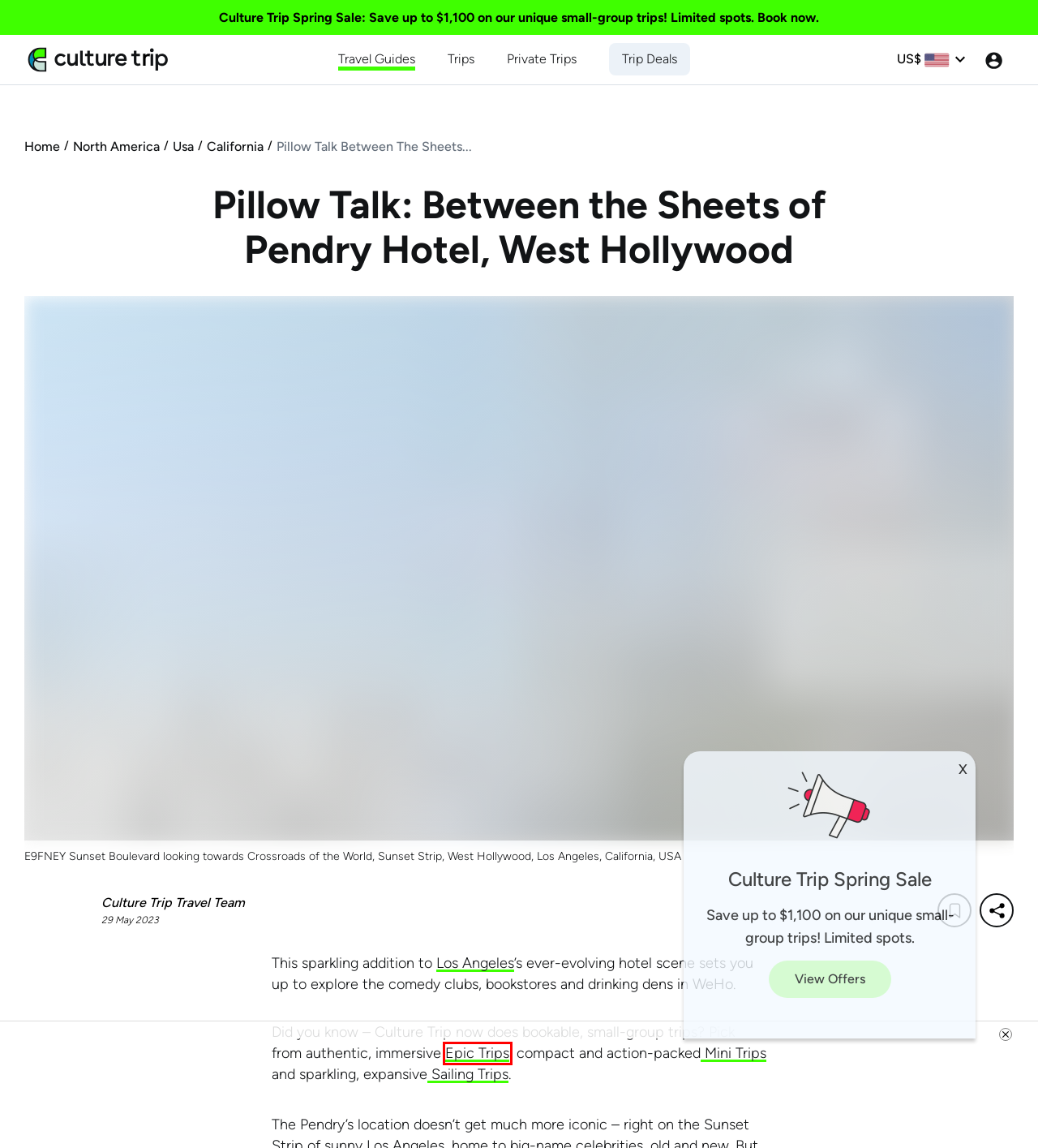Inspect the screenshot of a webpage with a red rectangle bounding box. Identify the webpage description that best corresponds to the new webpage after clicking the element inside the bounding box. Here are the candidates:
A. The Comedy Store - The Comedy Store -
B. Culture Trip Travel Team
C. We No Longer Support Sailing Trips!
D. The Best Hotels In Carmel-by-the-Sea
E. Same Adventures Now Under A New Name - Culture Trips!
F. Exclusive Offers: Limited-Time Holiday Sale On Small-Group Adventures
G. Our App
H. West Hollywood Boutique Hotel | Pendry Hotels & Resorts

E